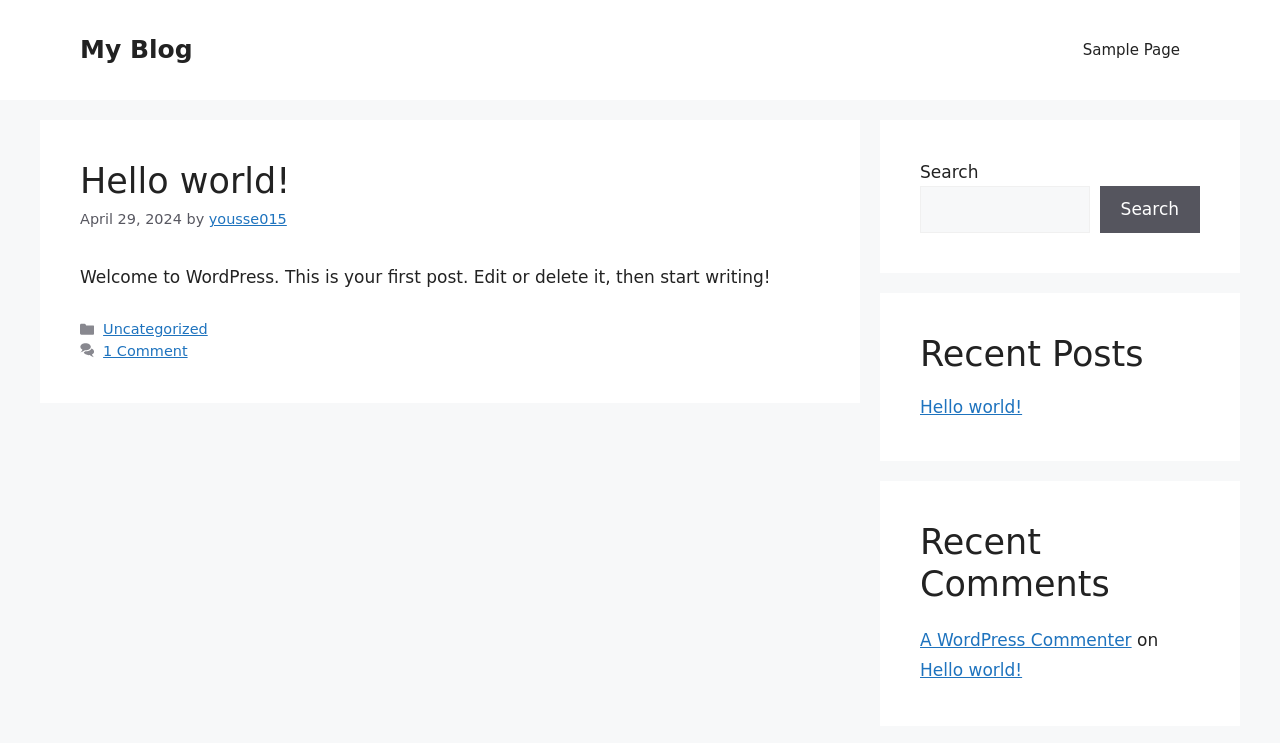What is the name of the blog?
Please provide a single word or phrase in response based on the screenshot.

My Blog